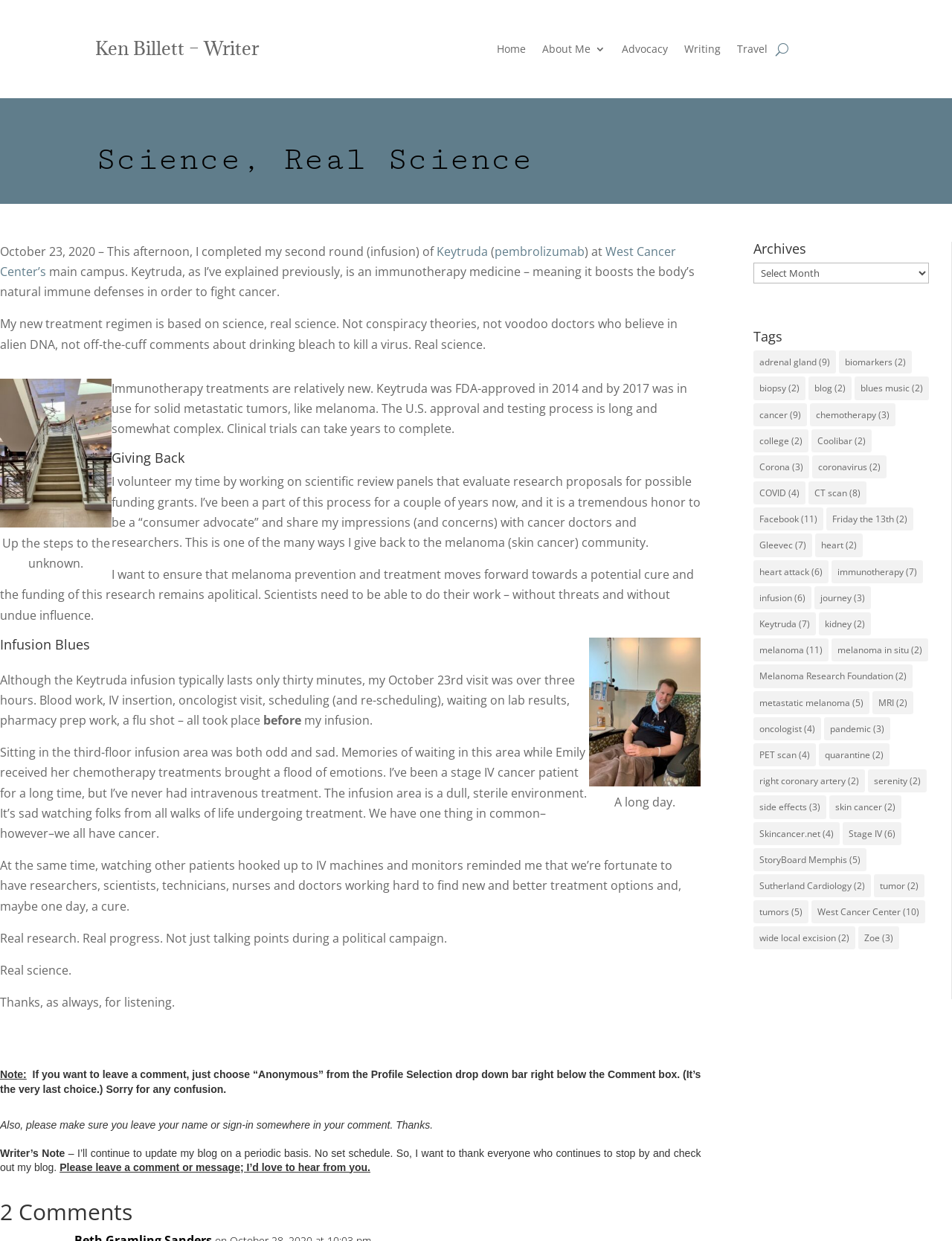Identify the bounding box for the element characterized by the following description: "Research".

None